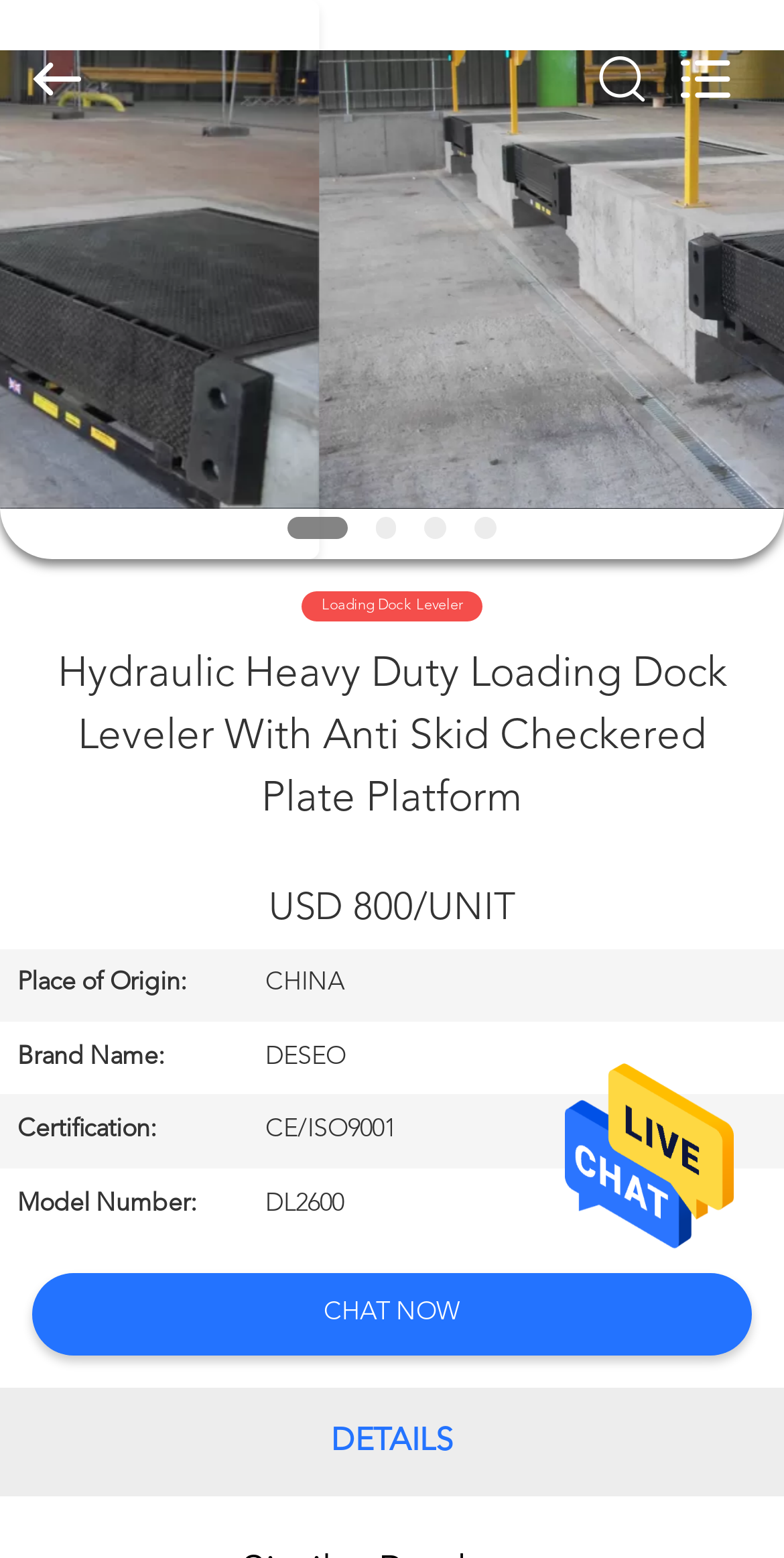Identify the bounding box coordinates of the element that should be clicked to fulfill this task: "Search what you want". The coordinates should be provided as four float numbers between 0 and 1, i.e., [left, top, right, bottom].

[0.0, 0.0, 0.88, 0.101]